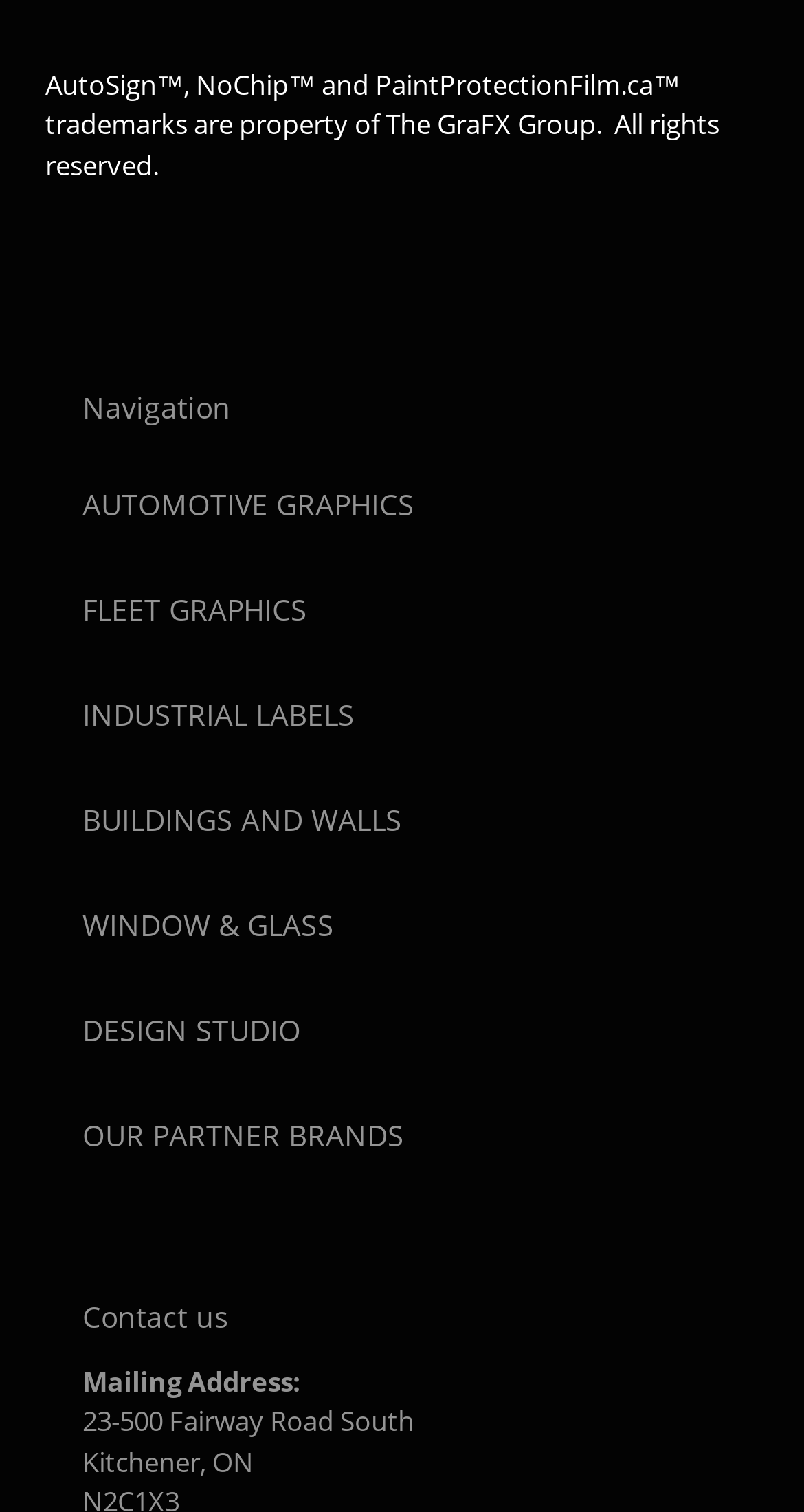Bounding box coordinates are given in the format (top-left x, top-left y, bottom-right x, bottom-right y). All values should be floating point numbers between 0 and 1. Provide the bounding box coordinate for the UI element described as: ADVICE

None